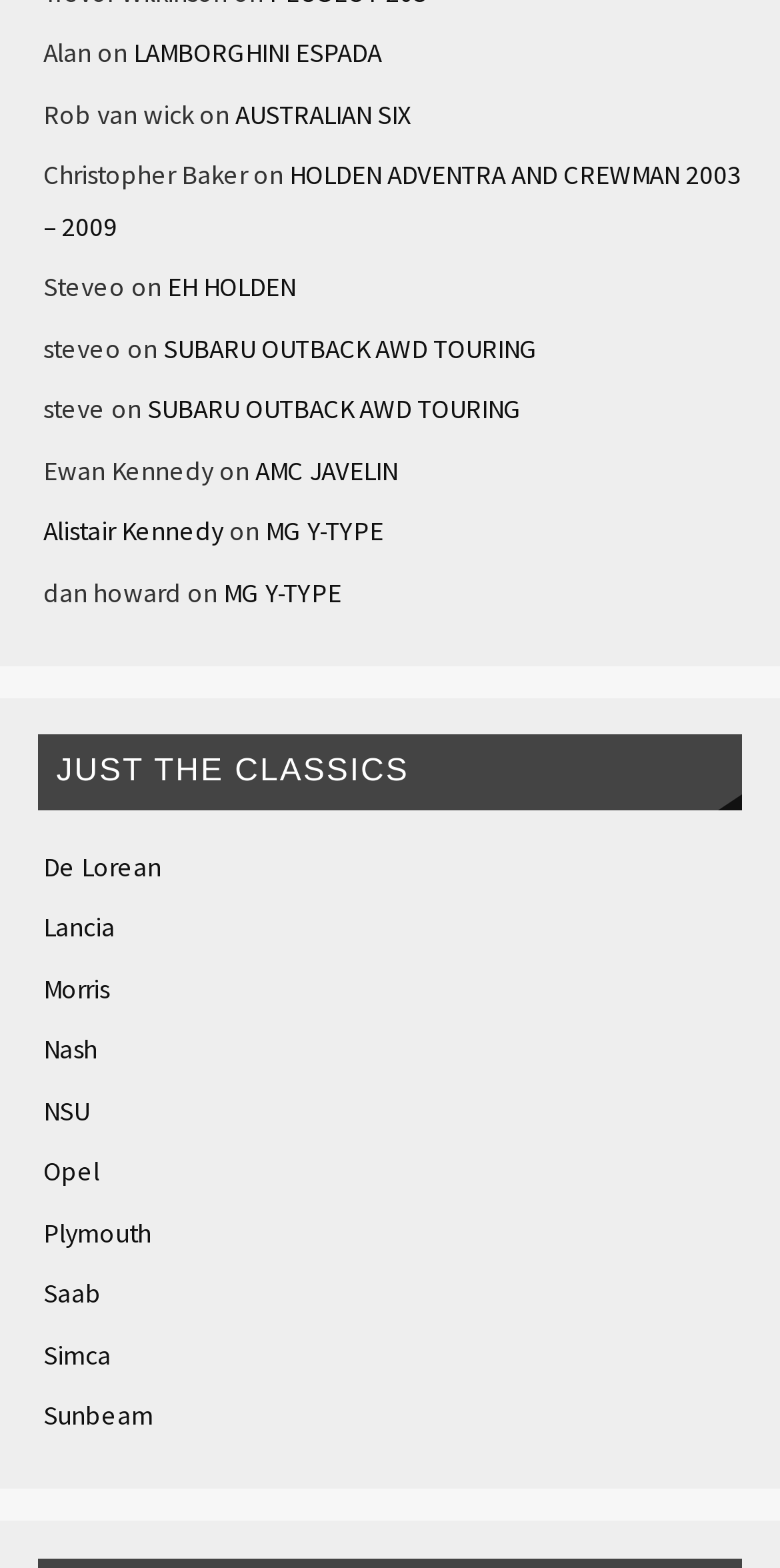Find the bounding box coordinates corresponding to the UI element with the description: "SUBARU OUTBACK AWD TOURING". The coordinates should be formatted as [left, top, right, bottom], with values as floats between 0 and 1.

[0.189, 0.25, 0.668, 0.272]